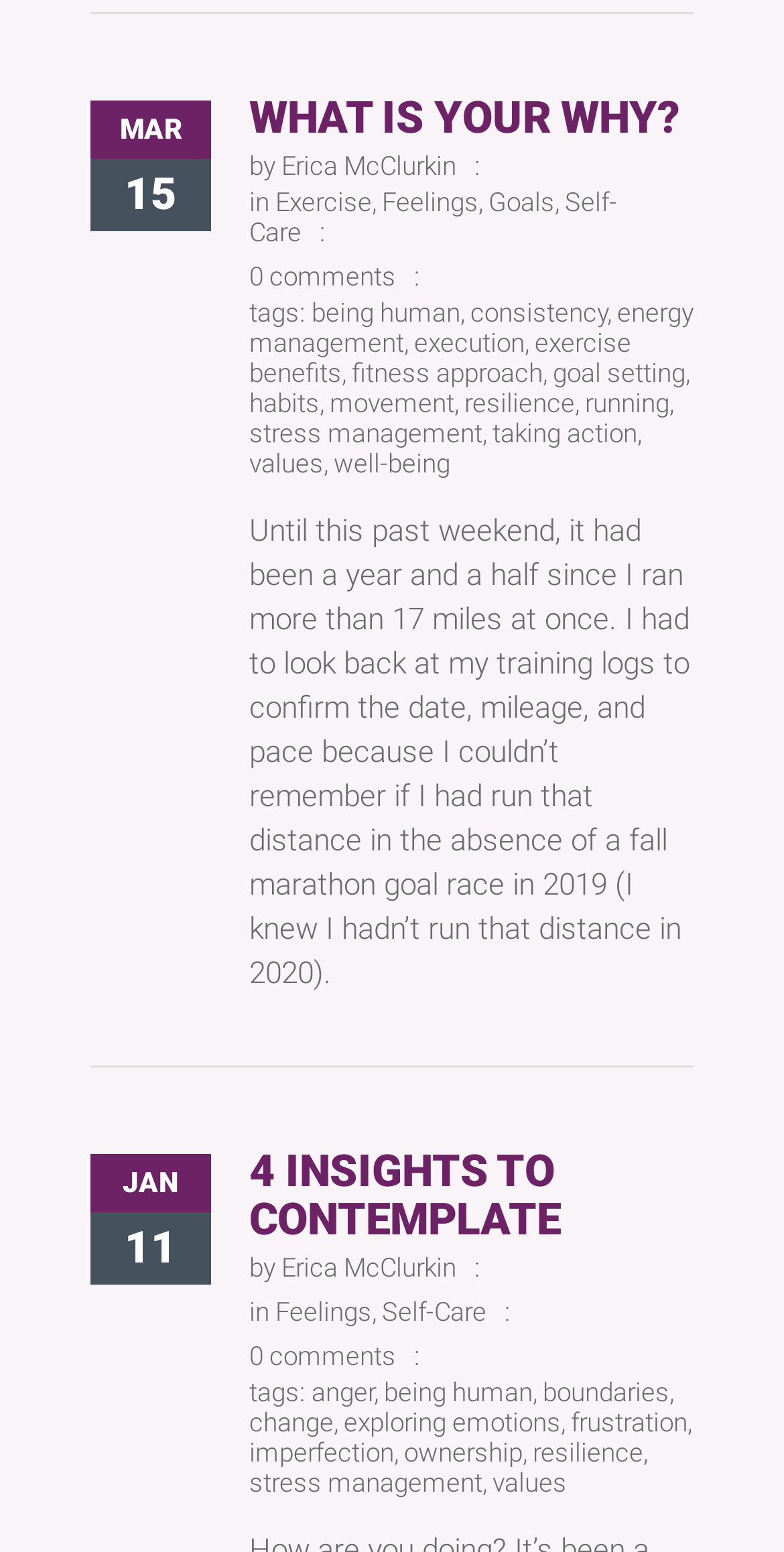Given the webpage screenshot, identify the bounding box of the UI element that matches this description: "execution".

[0.528, 0.211, 0.669, 0.23]